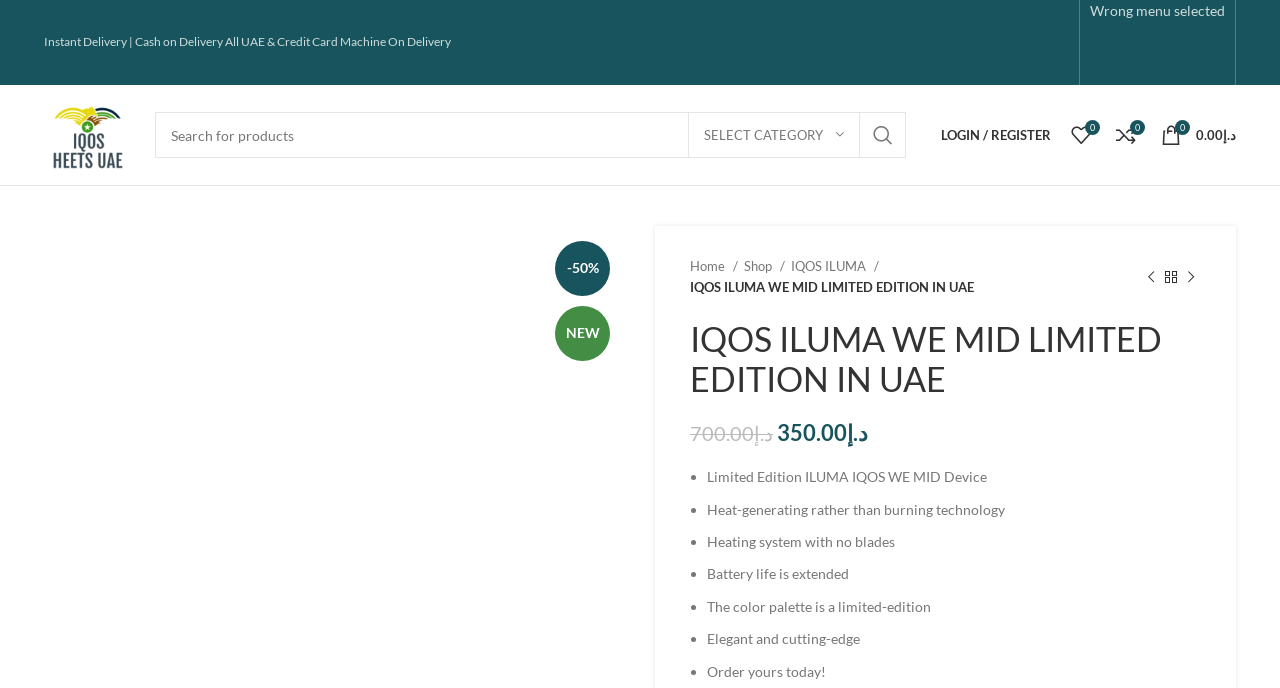What is the navigation option to go to the previous product?
Based on the image, give a concise answer in the form of a single word or short phrase.

Previous product